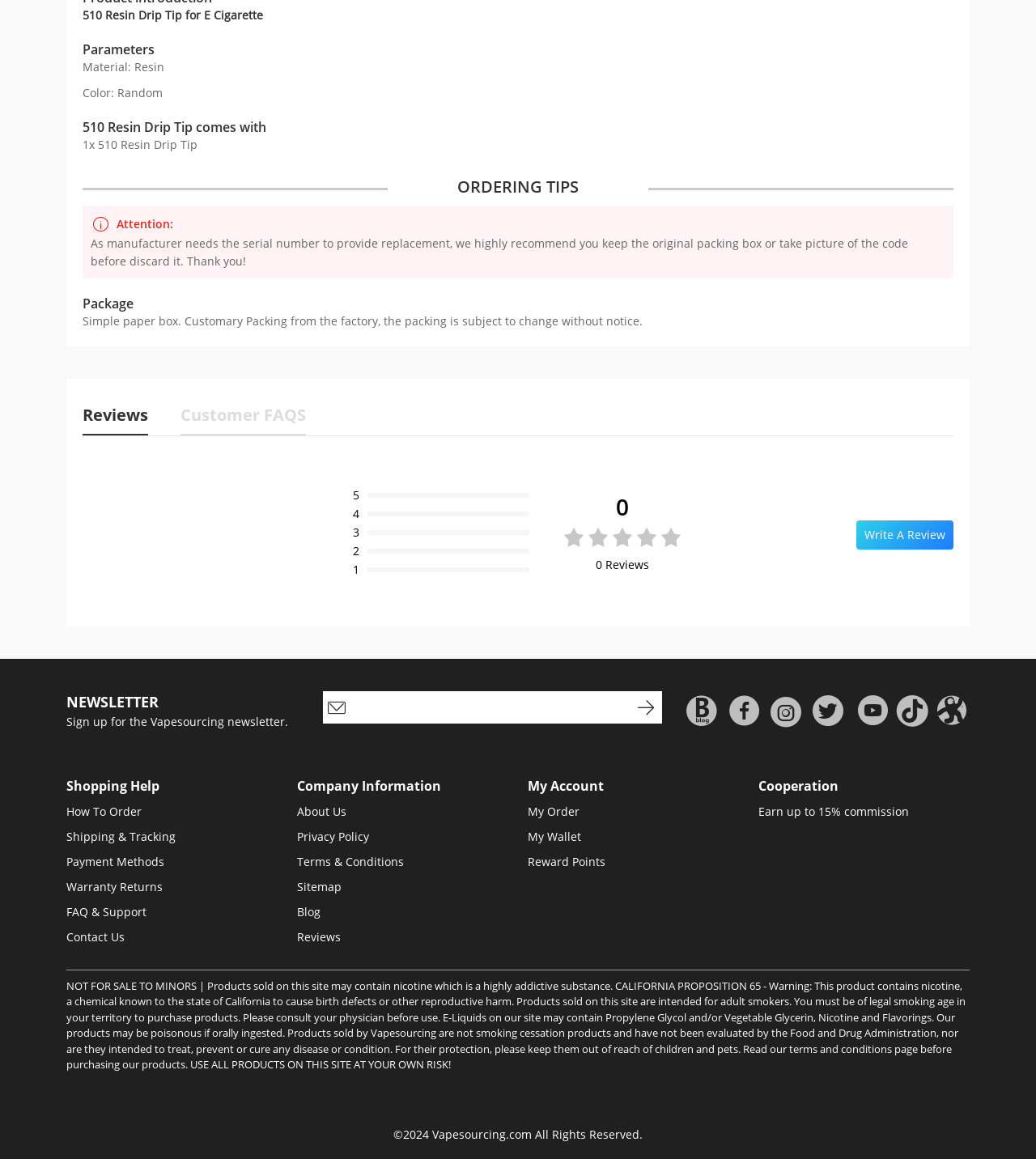Could you highlight the region that needs to be clicked to execute the instruction: "Click the 'About Us' link"?

[0.287, 0.693, 0.334, 0.706]